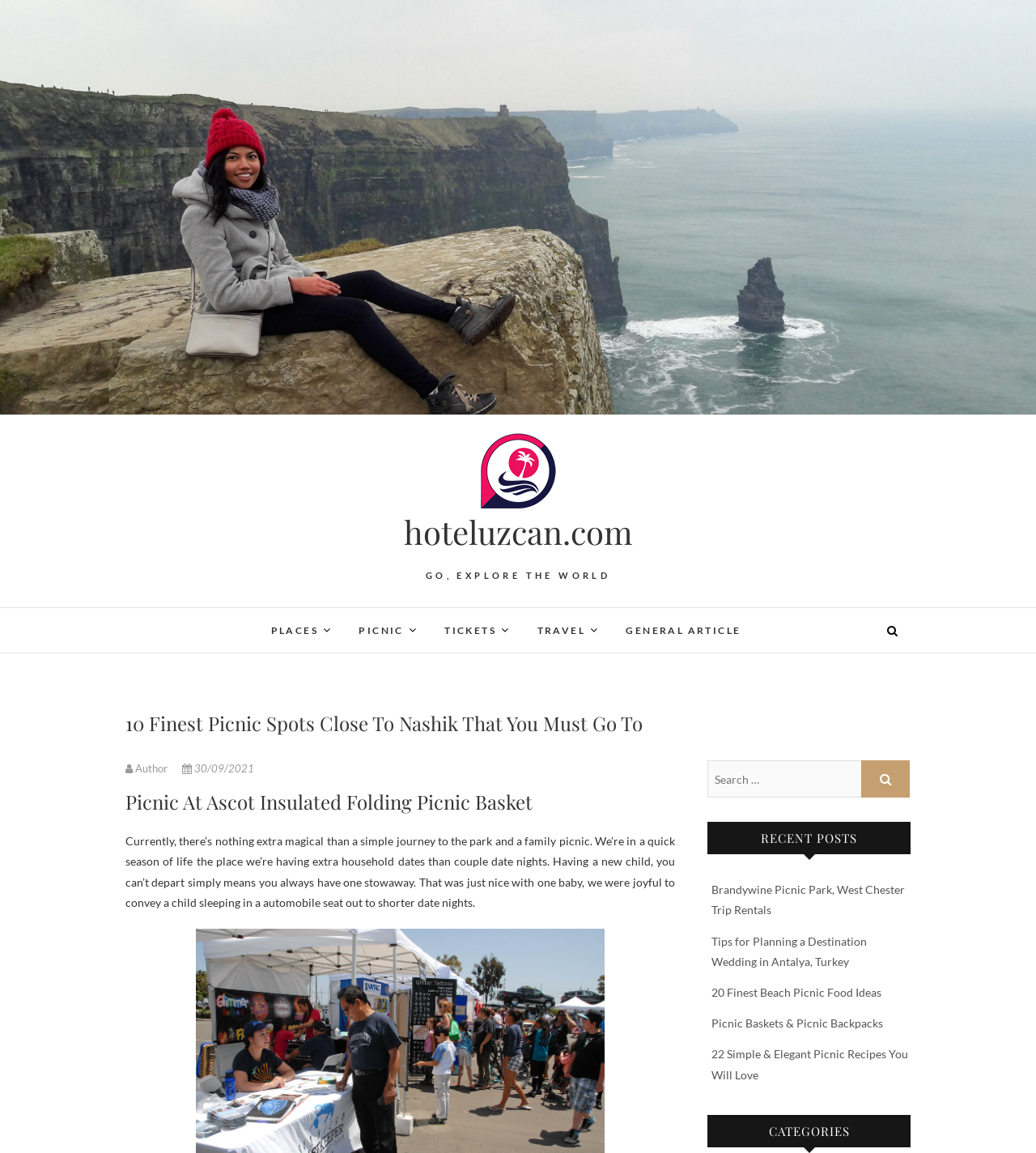What is the category of the 'Picnic Baskets & Picnic Backpacks' link?
Offer a detailed and full explanation in response to the question.

I determined the category of the link by looking at its parent heading 'CATEGORIES' and its sibling links, which are all categorized under 'CATEGORIES'.